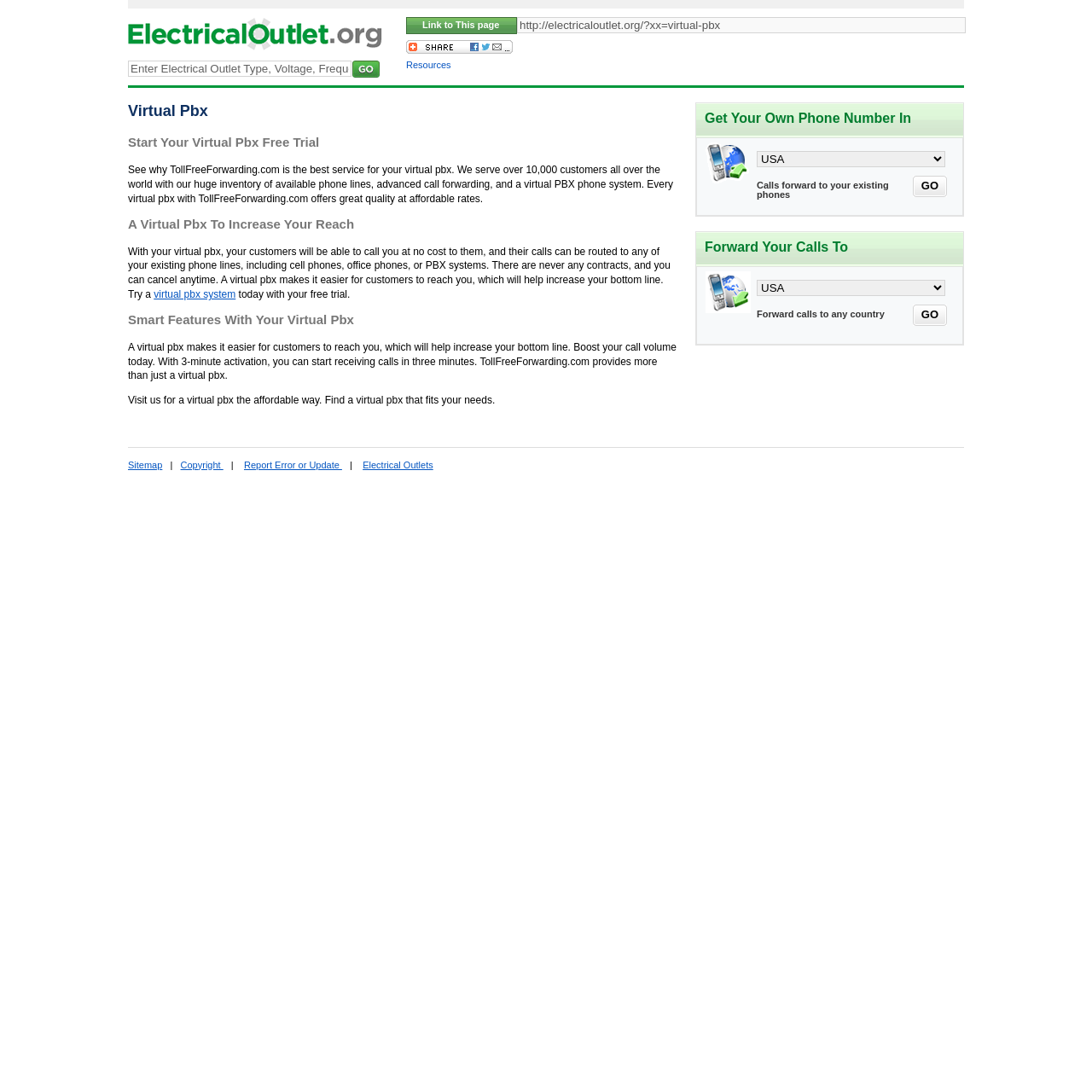Is there a contract required for the virtual PBX?
Answer the question in as much detail as possible.

The webpage explicitly states 'There are never any contracts, and you can cancel anytime' which indicates that there is no contract required for the virtual PBX.